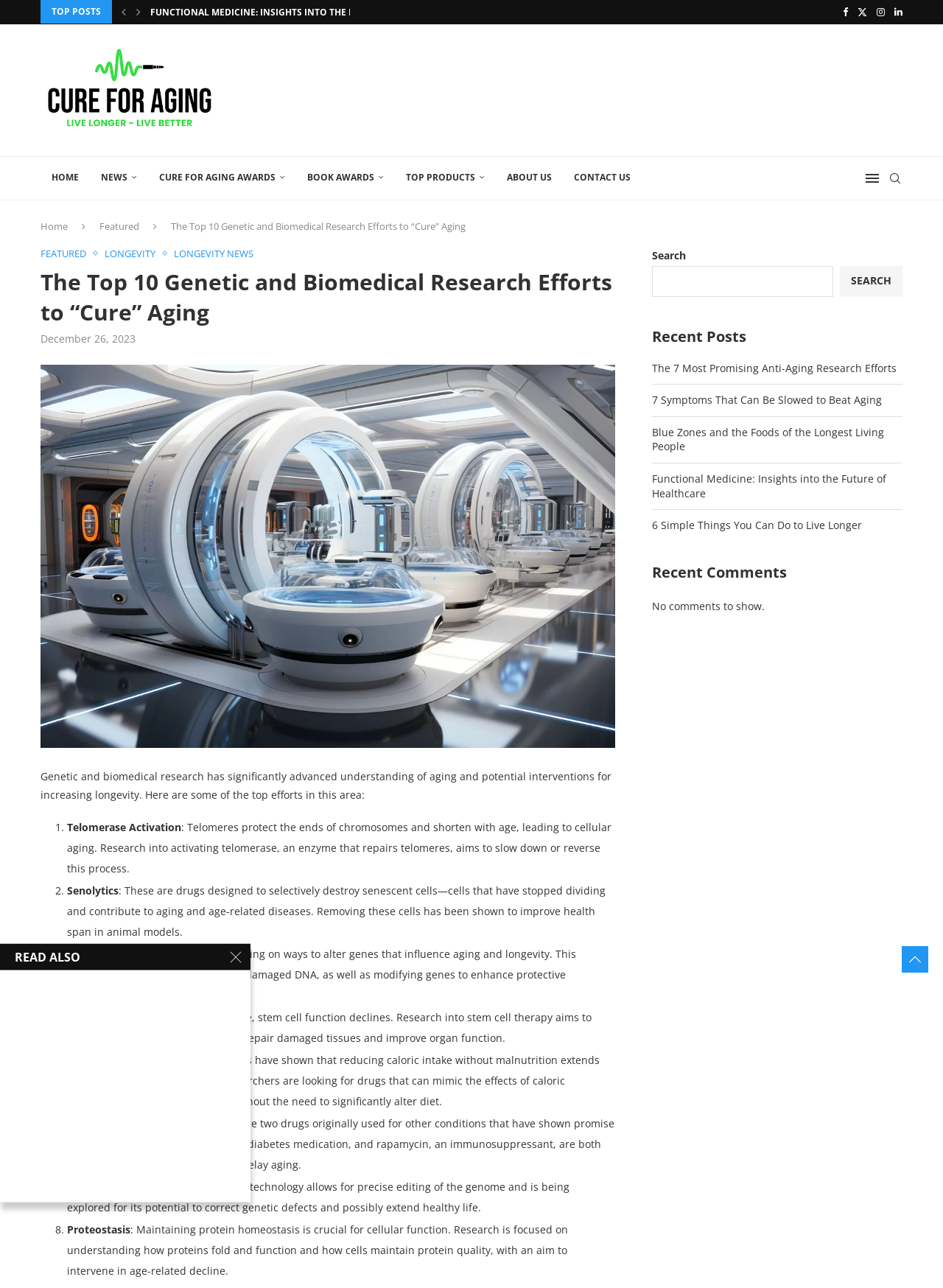Identify the headline of the webpage and generate its text content.

The Top 10 Genetic and Biomedical Research Efforts to “Cure” Aging